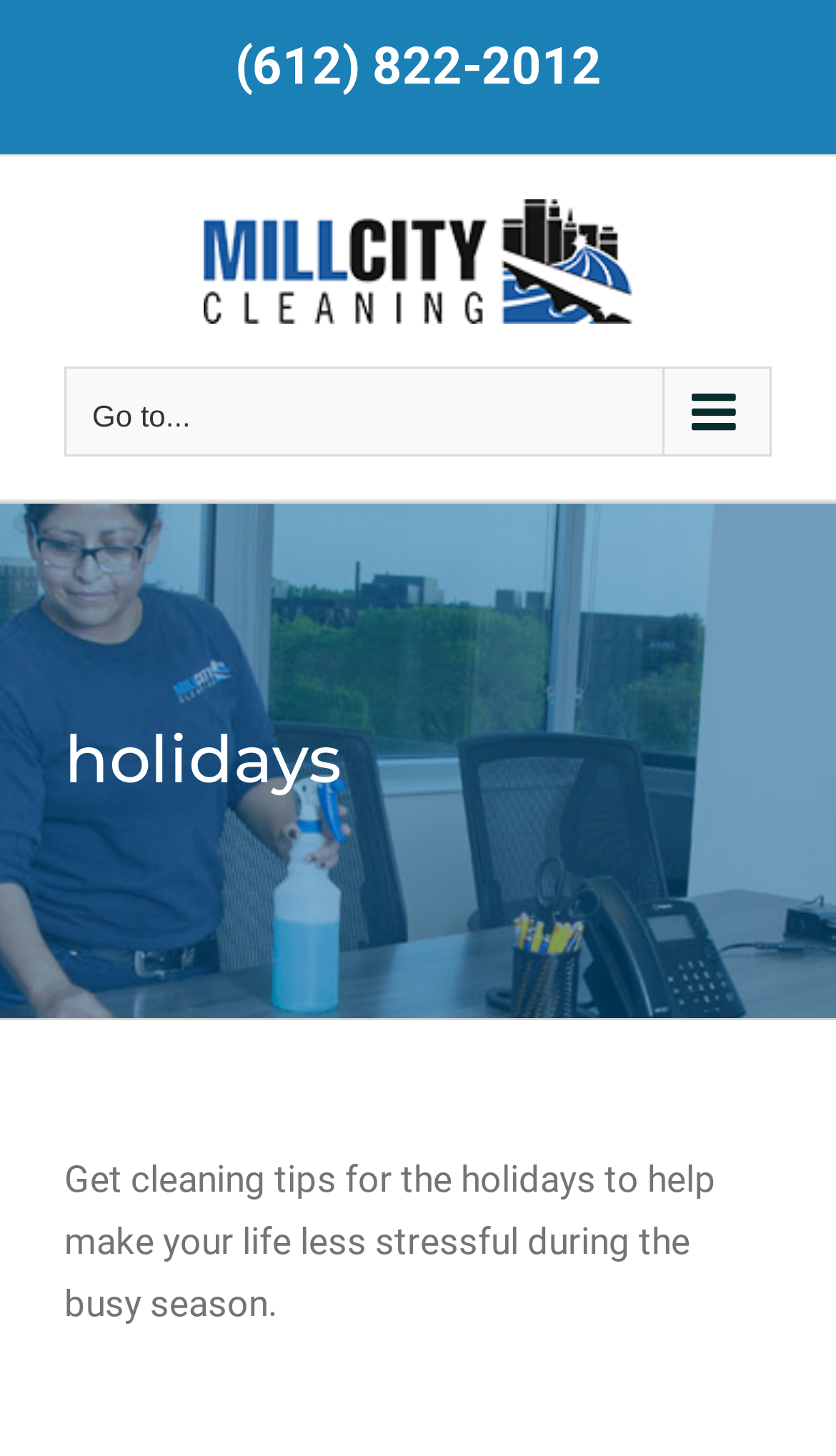Determine the bounding box coordinates of the UI element described by: "Go to...".

[0.077, 0.252, 0.923, 0.314]